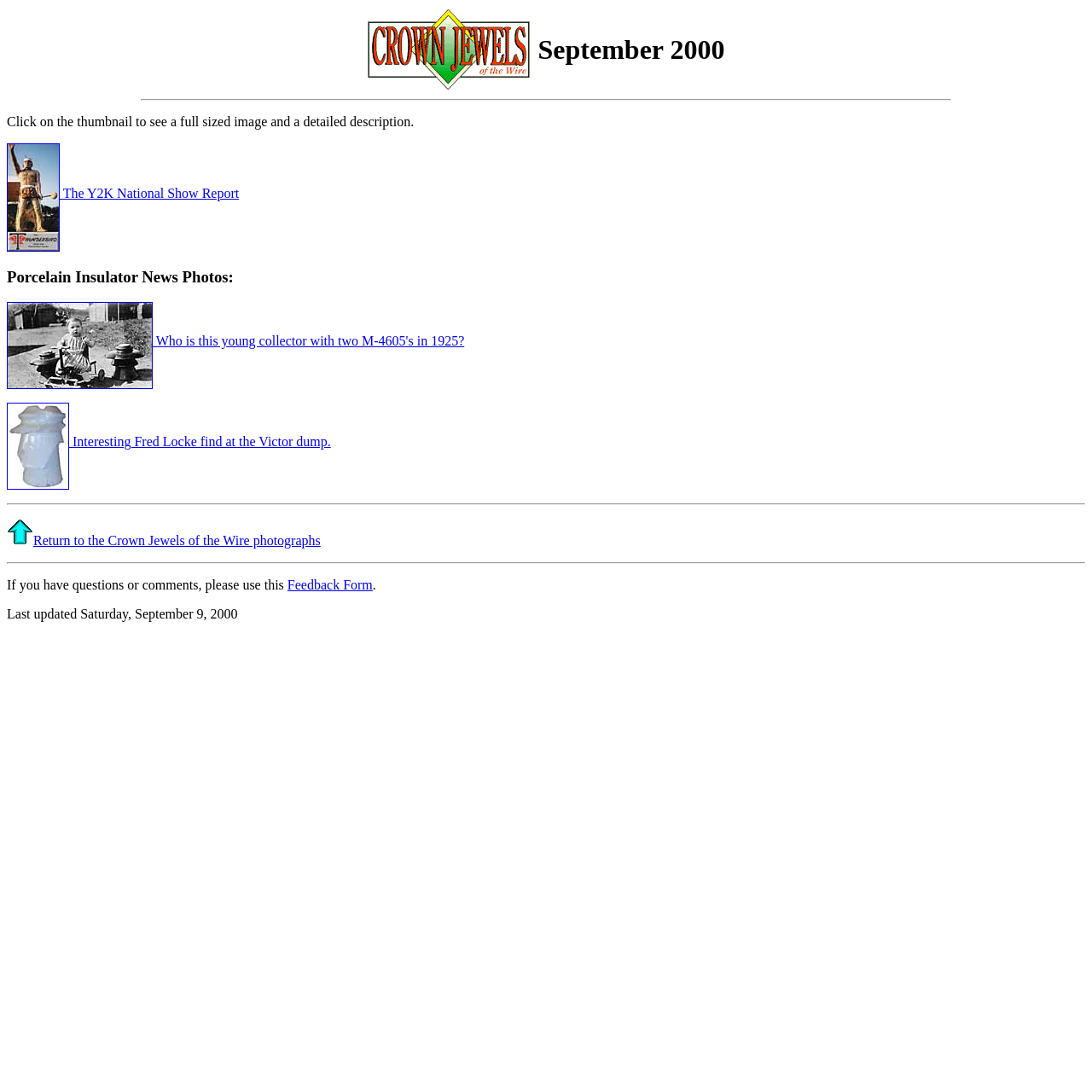Determine the bounding box coordinates for the UI element with the following description: "The Y2K National Show Report". The coordinates should be four float numbers between 0 and 1, represented as [left, top, right, bottom].

[0.006, 0.17, 0.219, 0.183]